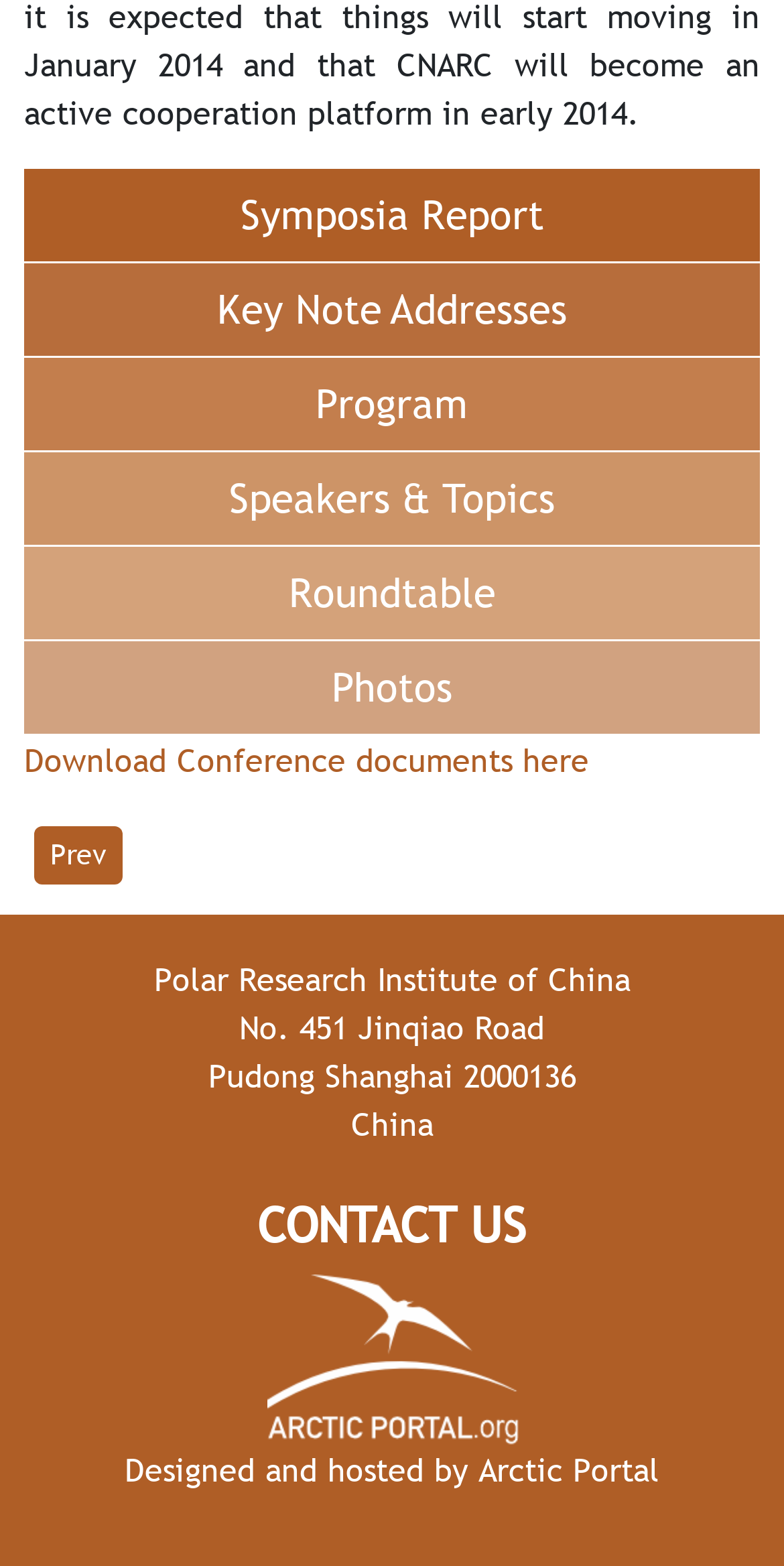Using the webpage screenshot, locate the HTML element that fits the following description and provide its bounding box: "Arctic Portal".

[0.61, 0.924, 0.841, 0.952]